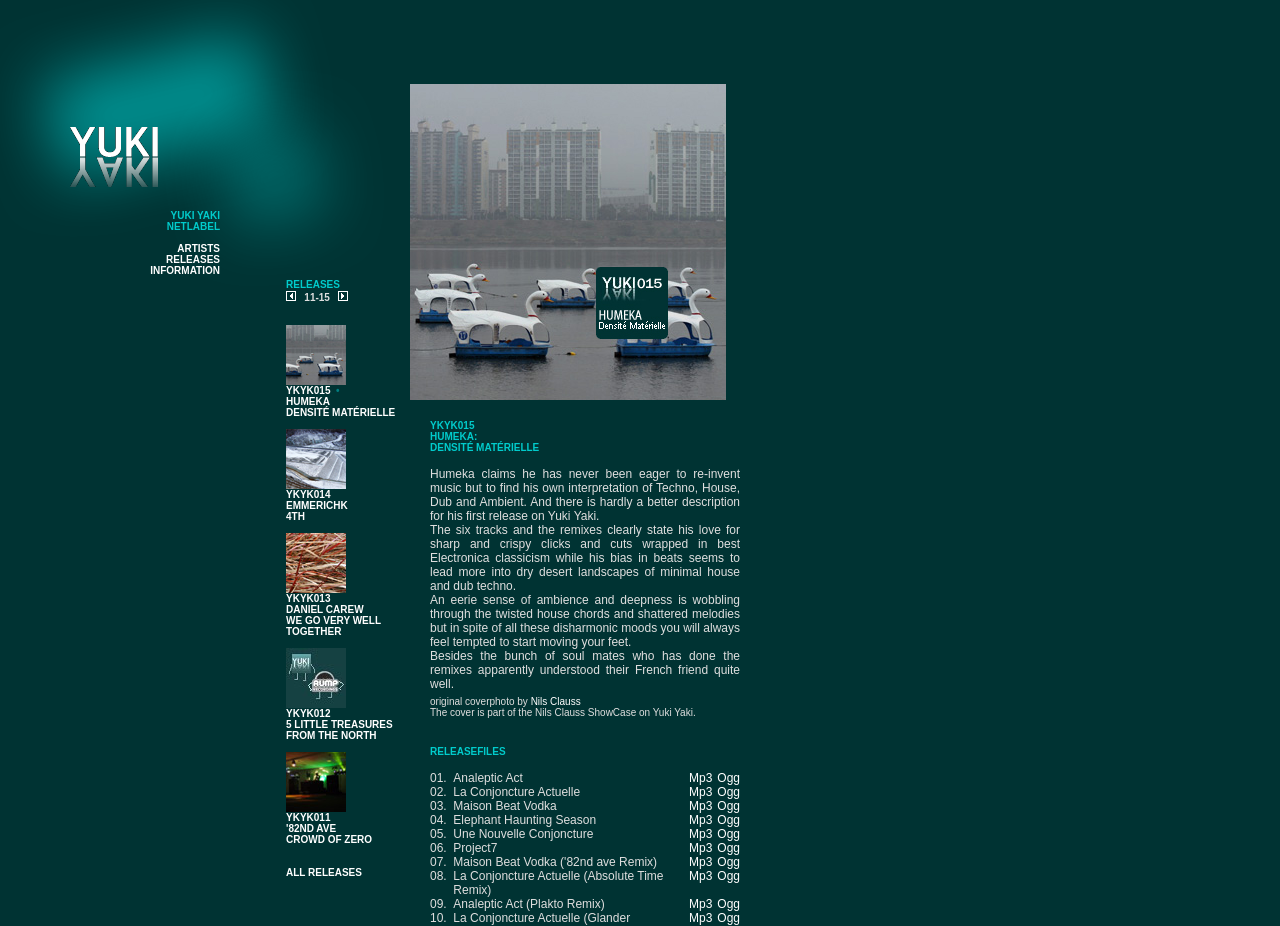Refer to the element description all releases and identify the corresponding bounding box in the screenshot. Format the coordinates as (top-left x, top-left y, bottom-right x, bottom-right y) with values in the range of 0 to 1.

[0.223, 0.936, 0.283, 0.948]